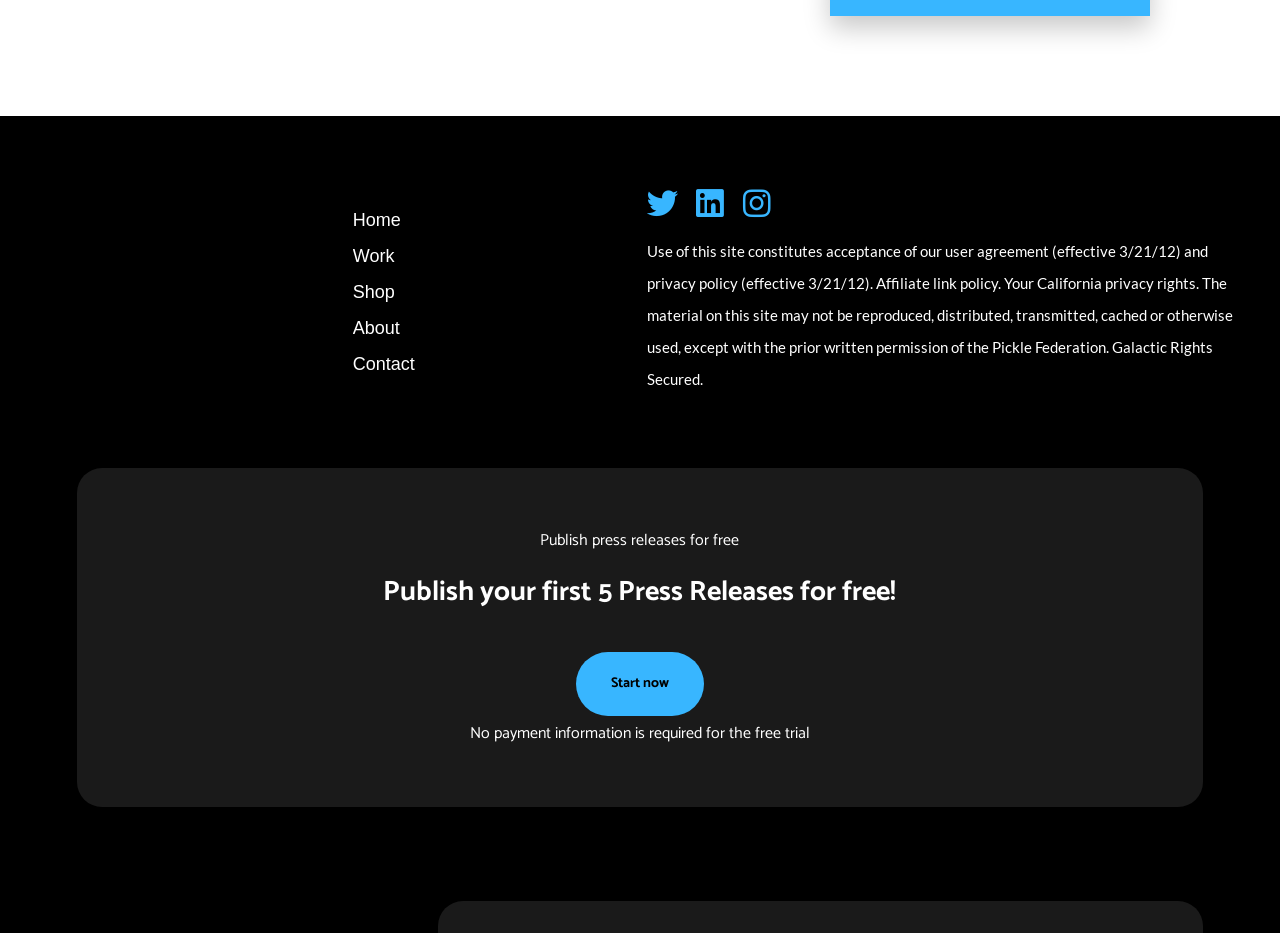Extract the bounding box of the UI element described as: "Shop".

[0.276, 0.293, 0.498, 0.332]